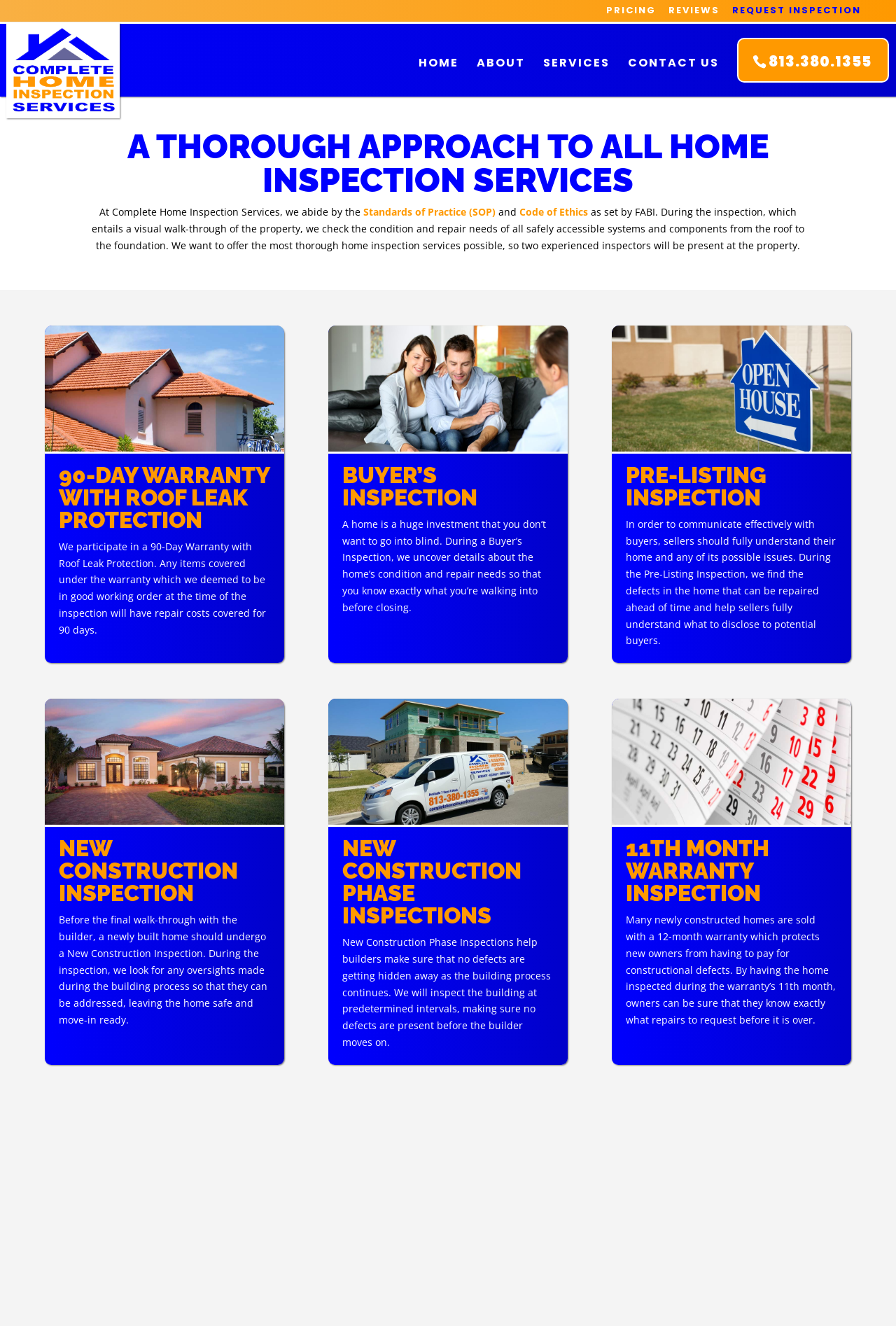Based on the element description: "Standards of Practice (SOP)", identify the UI element and provide its bounding box coordinates. Use four float numbers between 0 and 1, [left, top, right, bottom].

[0.405, 0.155, 0.553, 0.165]